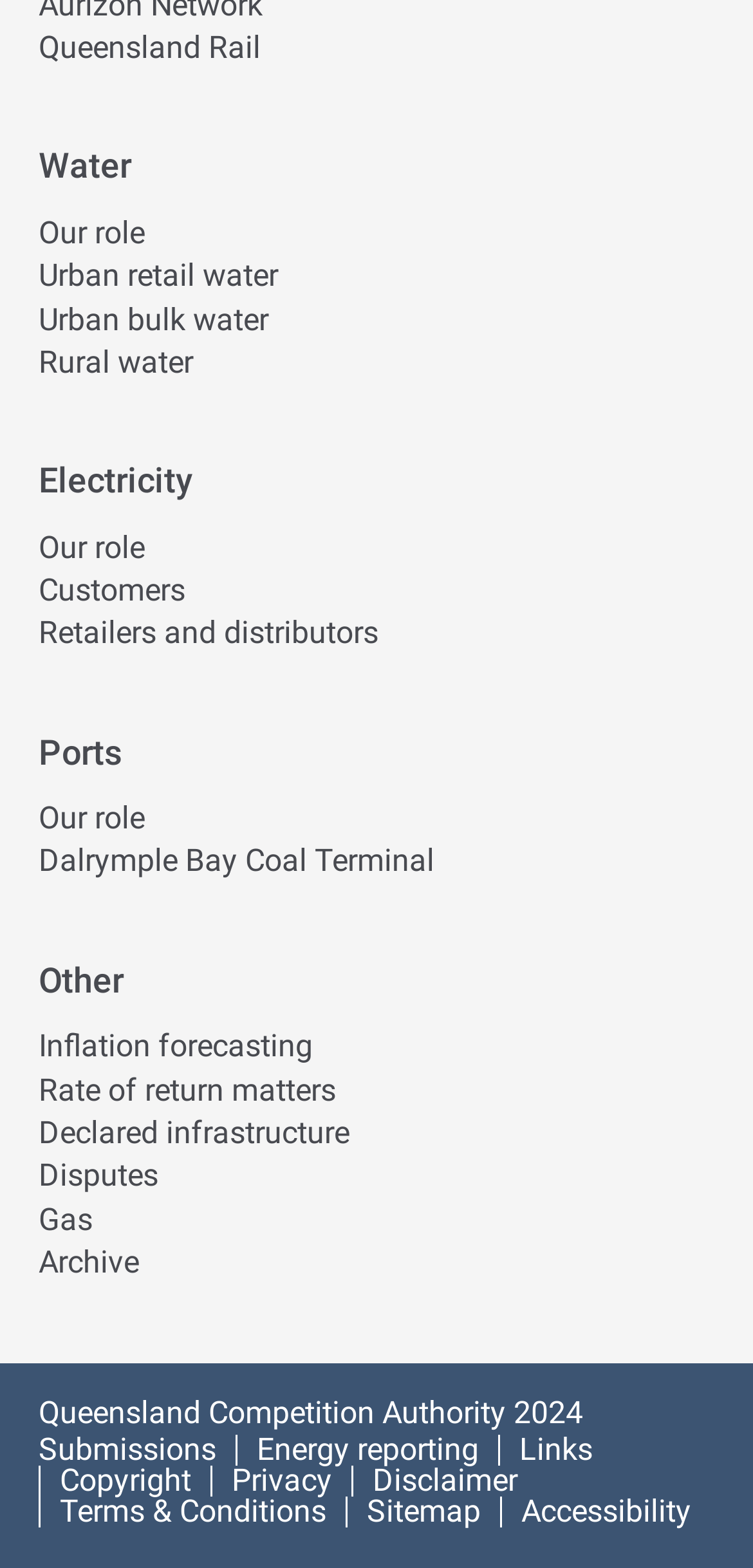Please reply with a single word or brief phrase to the question: 
What is the last item in the Other category?

Archive